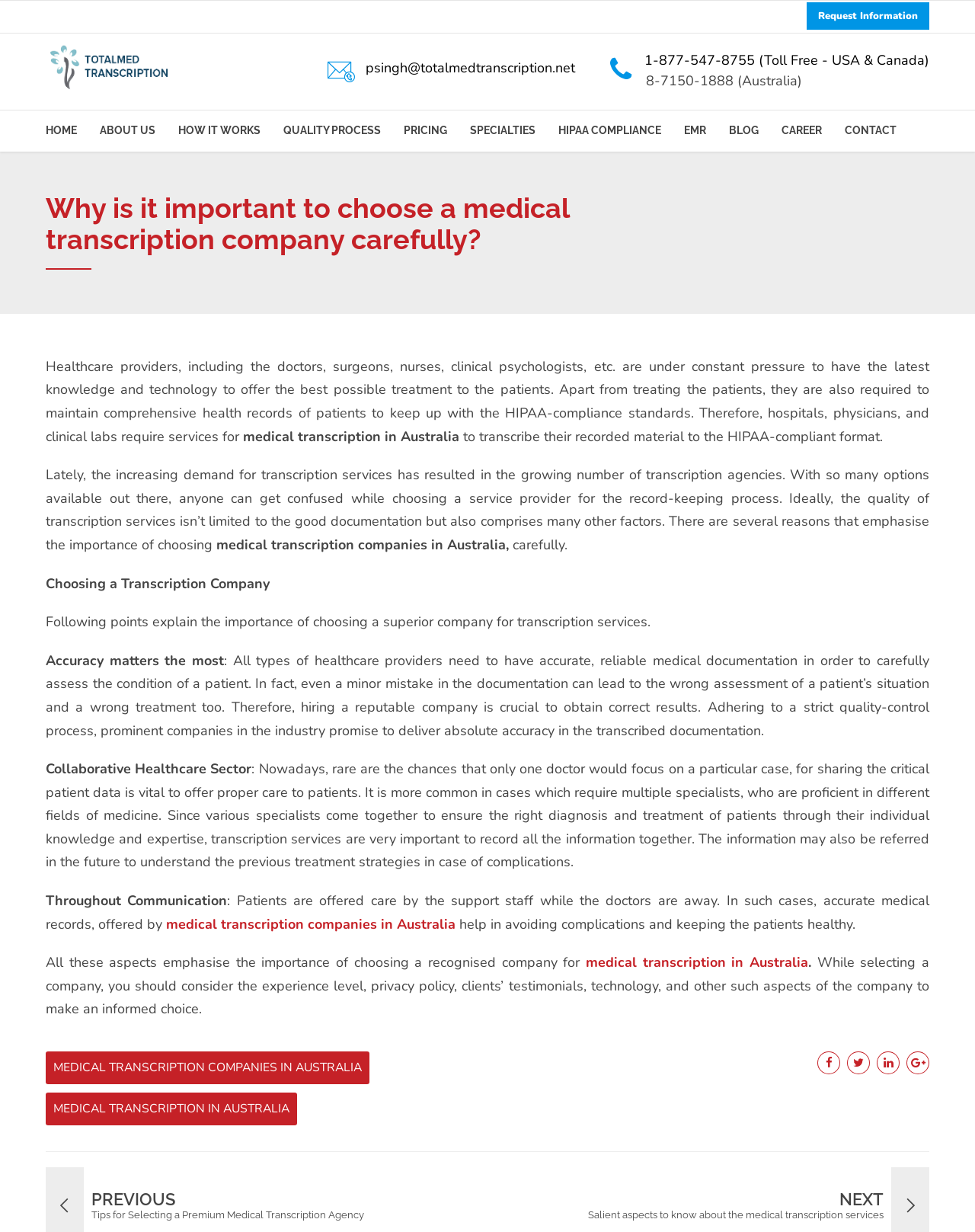What is the purpose of medical transcription in Australia?
Based on the image, provide a one-word or brief-phrase response.

To transcribe recorded material